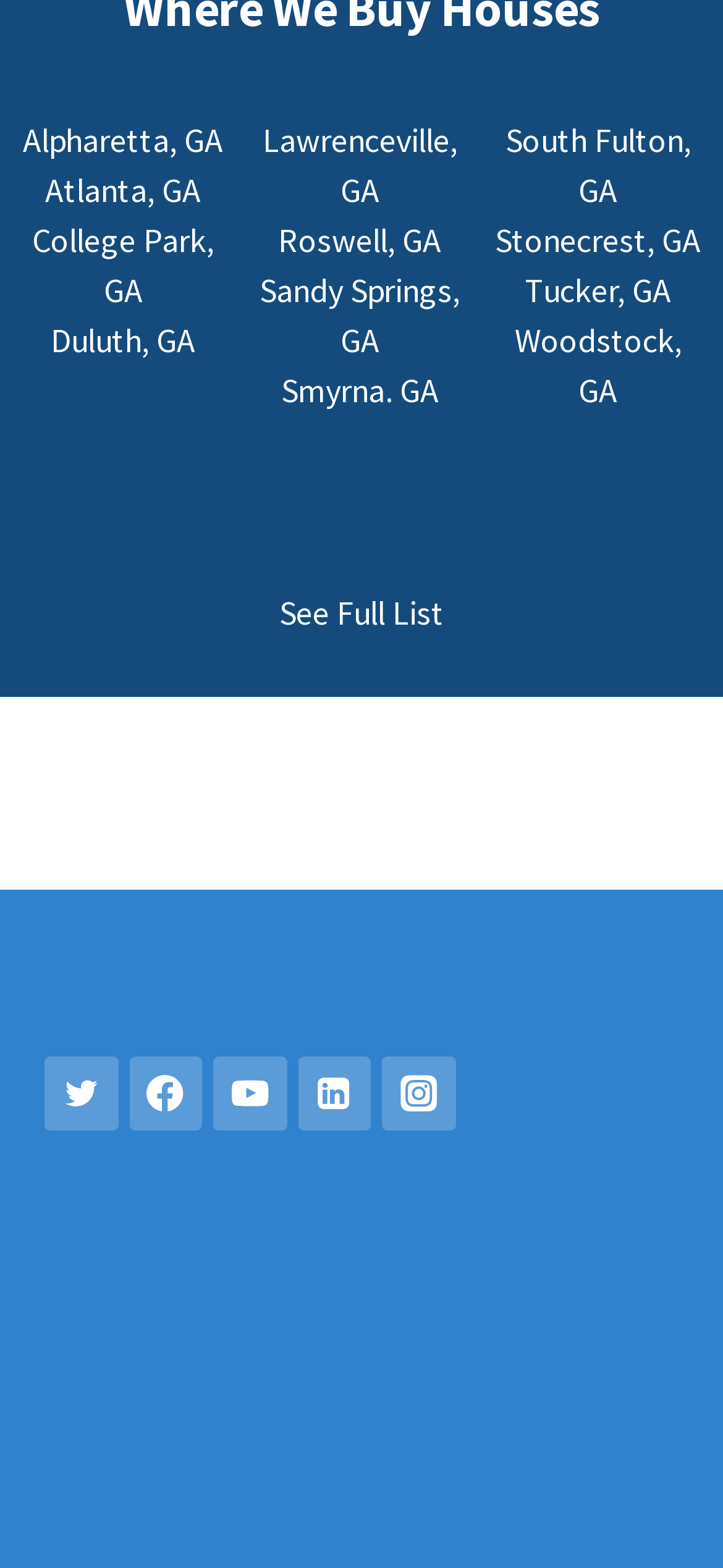Carefully examine the image and provide an in-depth answer to the question: What is the city above College Park?

By comparing the y1, y2 coordinates of the links, I found that 'Atlanta, GA' is above 'College Park, GA'.